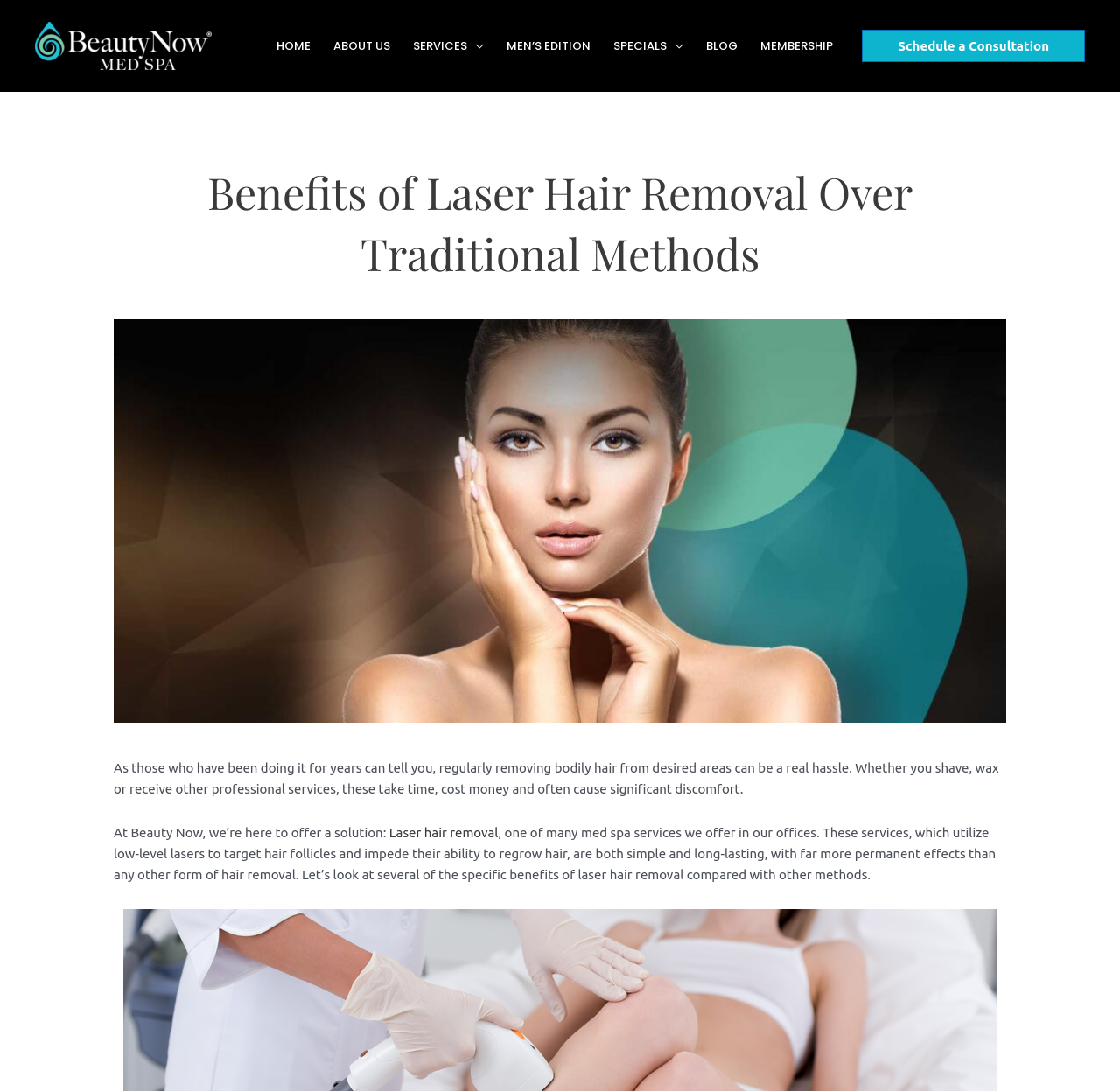Based on the image, please elaborate on the answer to the following question:
What is the purpose of laser hair removal?

According to the webpage, laser hair removal utilizes low-level lasers to target hair follicles and impede their ability to regrow hair, resulting in a simple and long-lasting solution for hair removal.